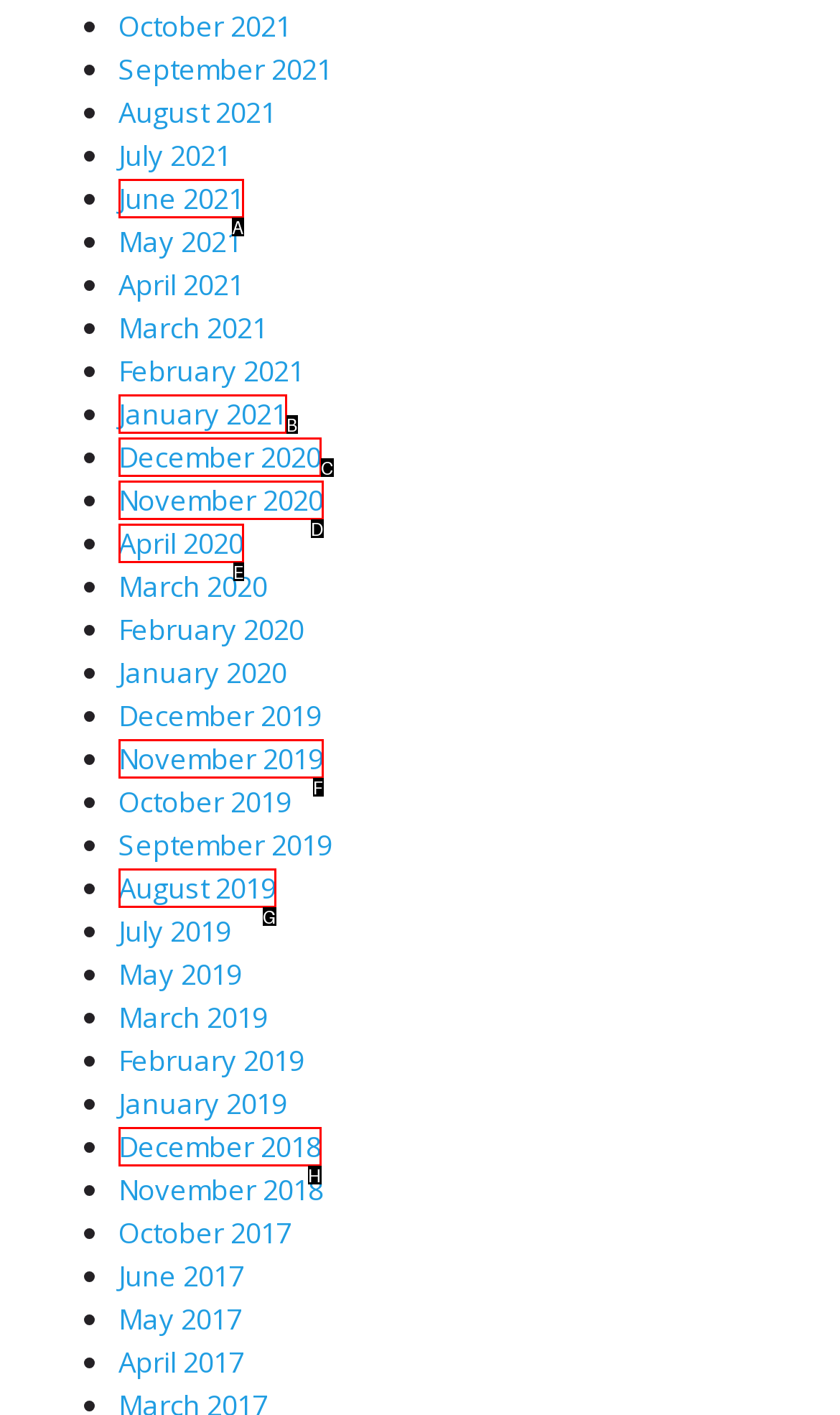Examine the description: June 2021 and indicate the best matching option by providing its letter directly from the choices.

A